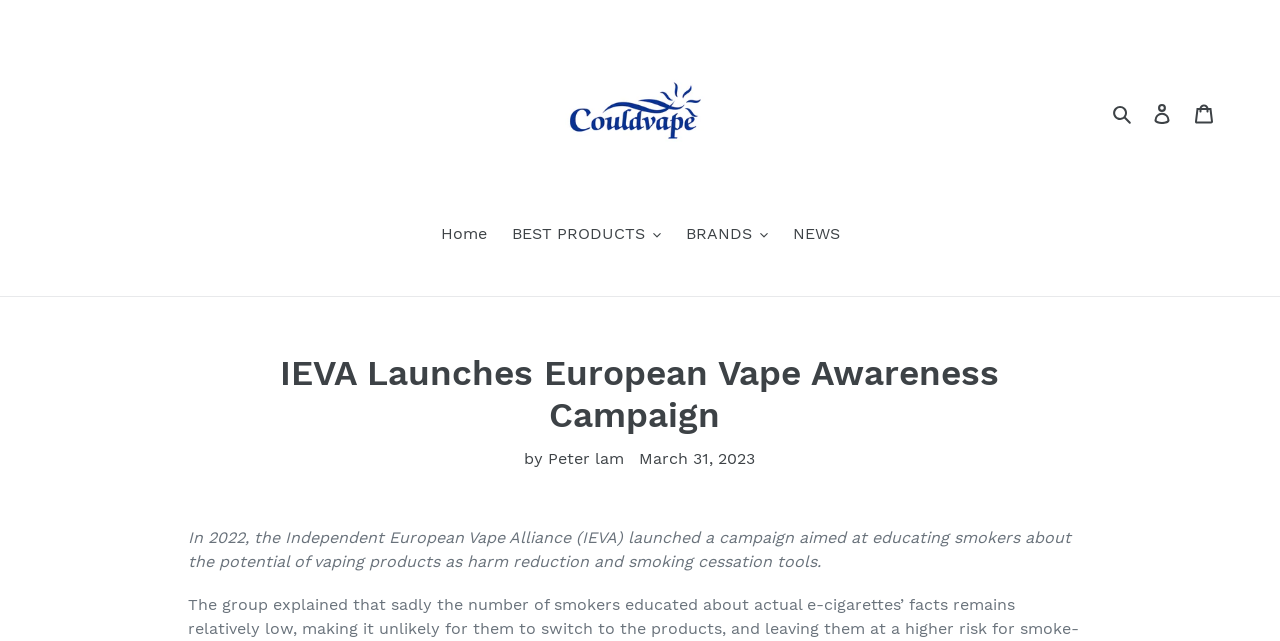Offer a meticulous description of the webpage's structure and content.

The webpage is about the Independent European Vape Alliance (IEVA) and its campaign to educate smokers about the potential of vaping products as harm reduction and smoking cessation tools. 

At the top of the page, there is a layout table that spans almost the entire width of the page. Within this table, there is a link to "Vapecould" accompanied by an image, positioned near the left side of the page. To the right of this link, there are three more links: "Search", "Log in", and "Cart", which are aligned horizontally.

Below the layout table, there are four navigation links: "Home", "BEST PRODUCTS", "BRANDS", and "NEWS". The "NEWS" link is the most prominent, as it is followed by a heading that reads "IEVA Launches European Vape Awareness Campaign". 

Underneath the heading, there is a byline "by Peter lam" and a timestamp "March 31, 2023". The main content of the page is a paragraph of text that summarizes the IEVA's campaign, which is positioned below the byline and timestamp.